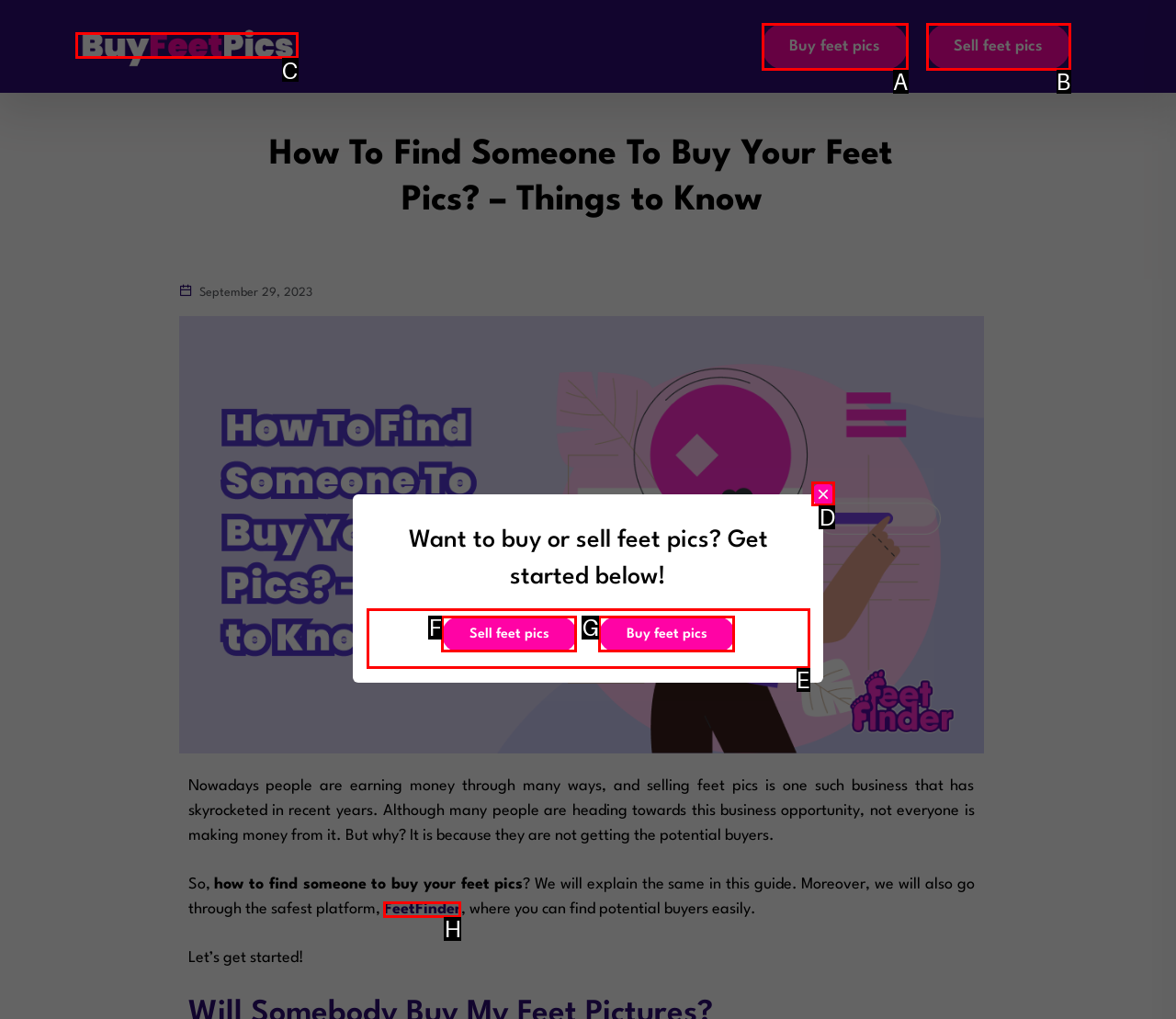Tell me which option I should click to complete the following task: Click on the Close button Answer with the option's letter from the given choices directly.

D